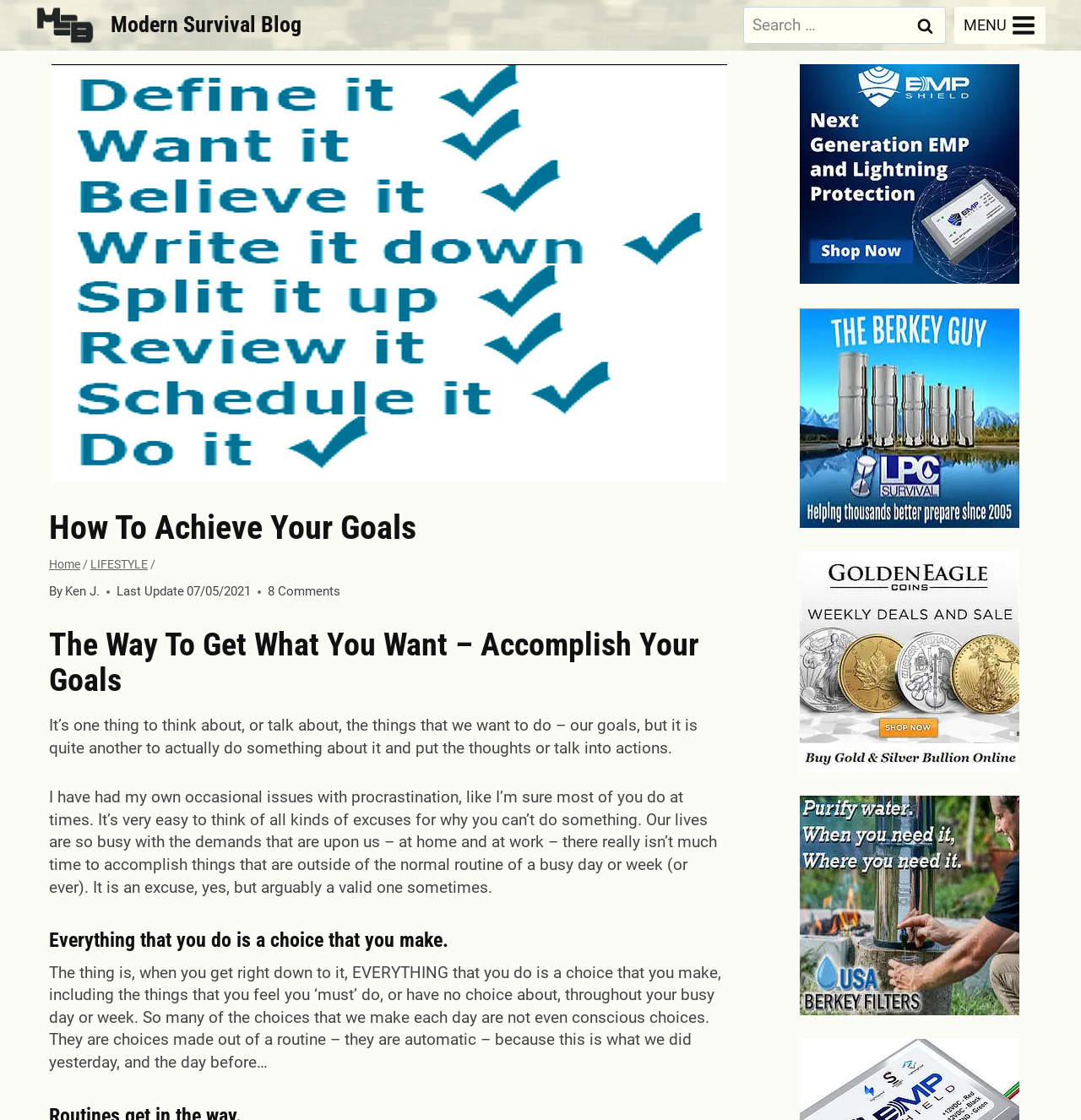What is the date of the last update?
Refer to the image and give a detailed answer to the query.

I found the date of the last update by looking at the text 'Last Update' followed by the date '07/05/2021' in the article section of the webpage.